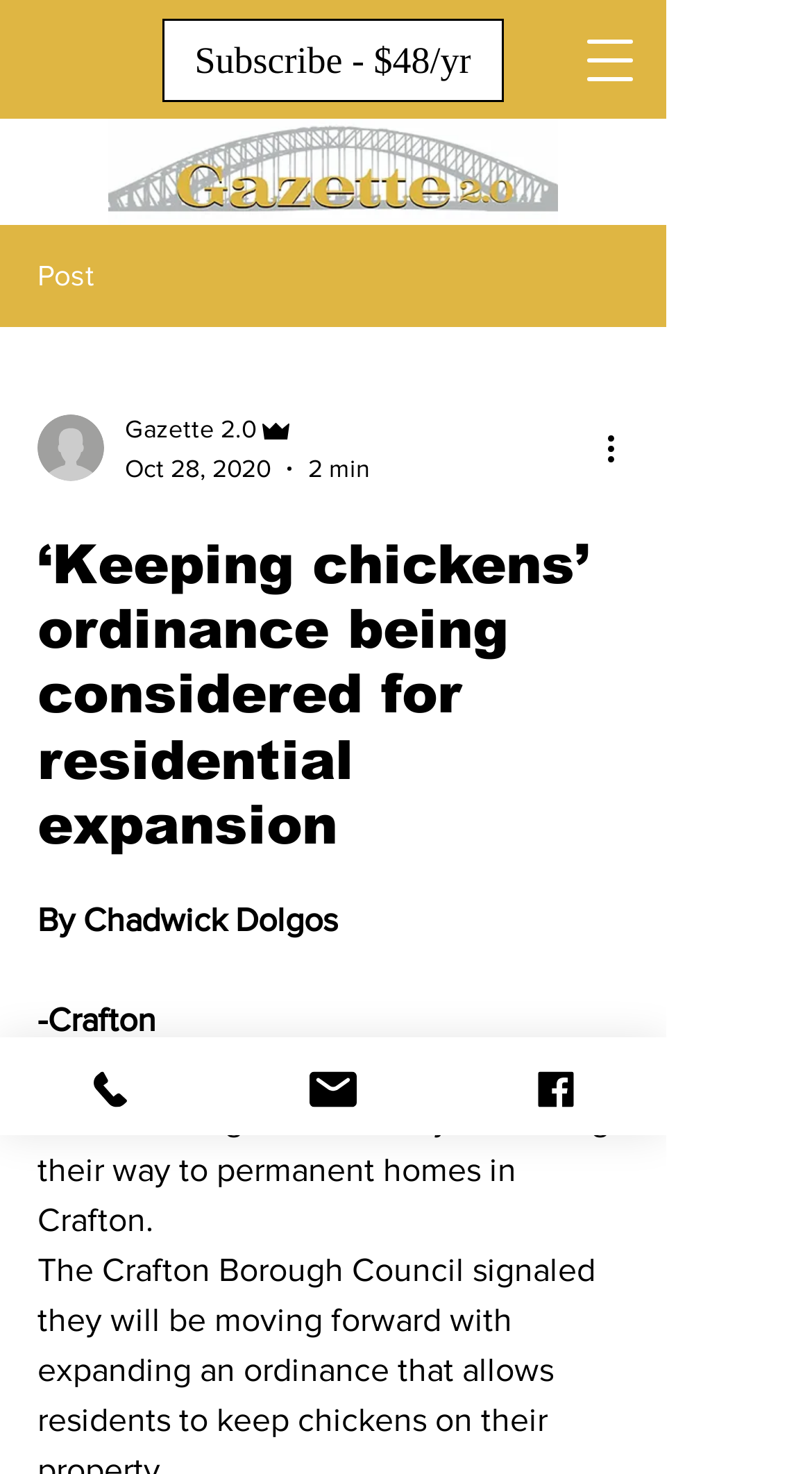Give a concise answer using only one word or phrase for this question:
How long does it take to read the article?

2 min